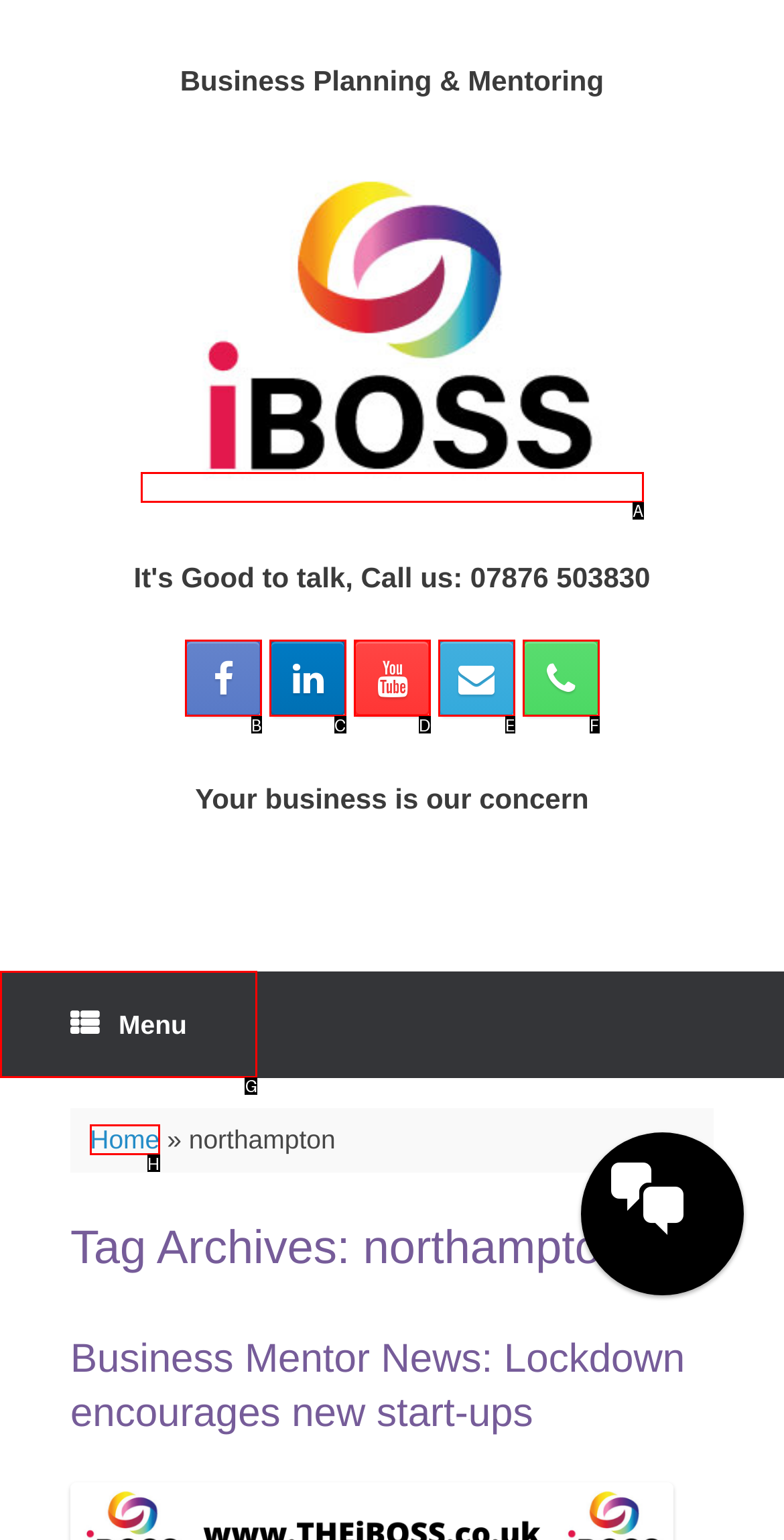Given the description: Home, select the HTML element that matches it best. Reply with the letter of the chosen option directly.

H